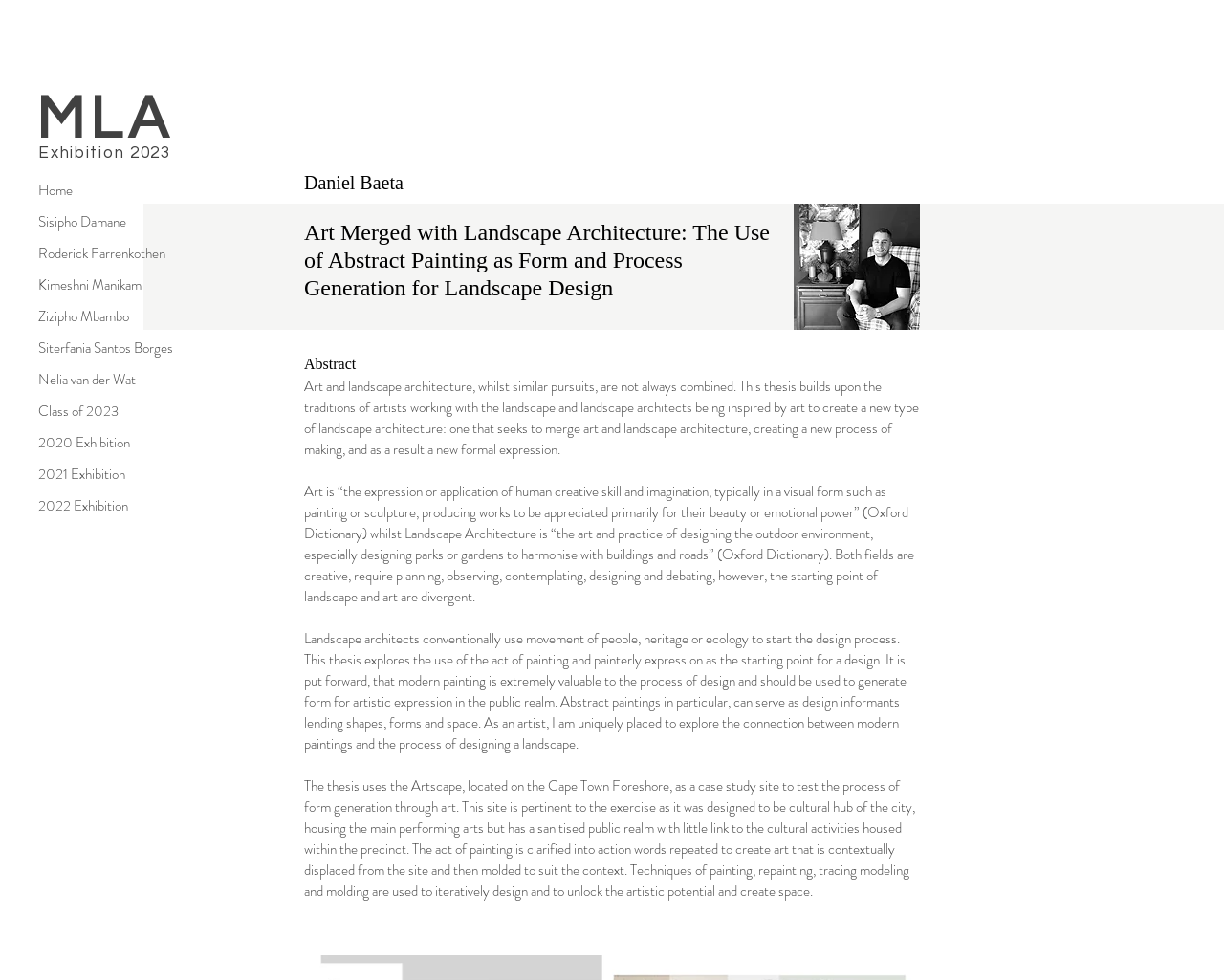Please provide a detailed answer to the question below by examining the image:
What is the medium used to generate form for artistic expression in the public realm?

According to the webpage, the thesis project explores the use of abstract paintings as a starting point for design, suggesting that this medium is used to generate form for artistic expression in the public realm.